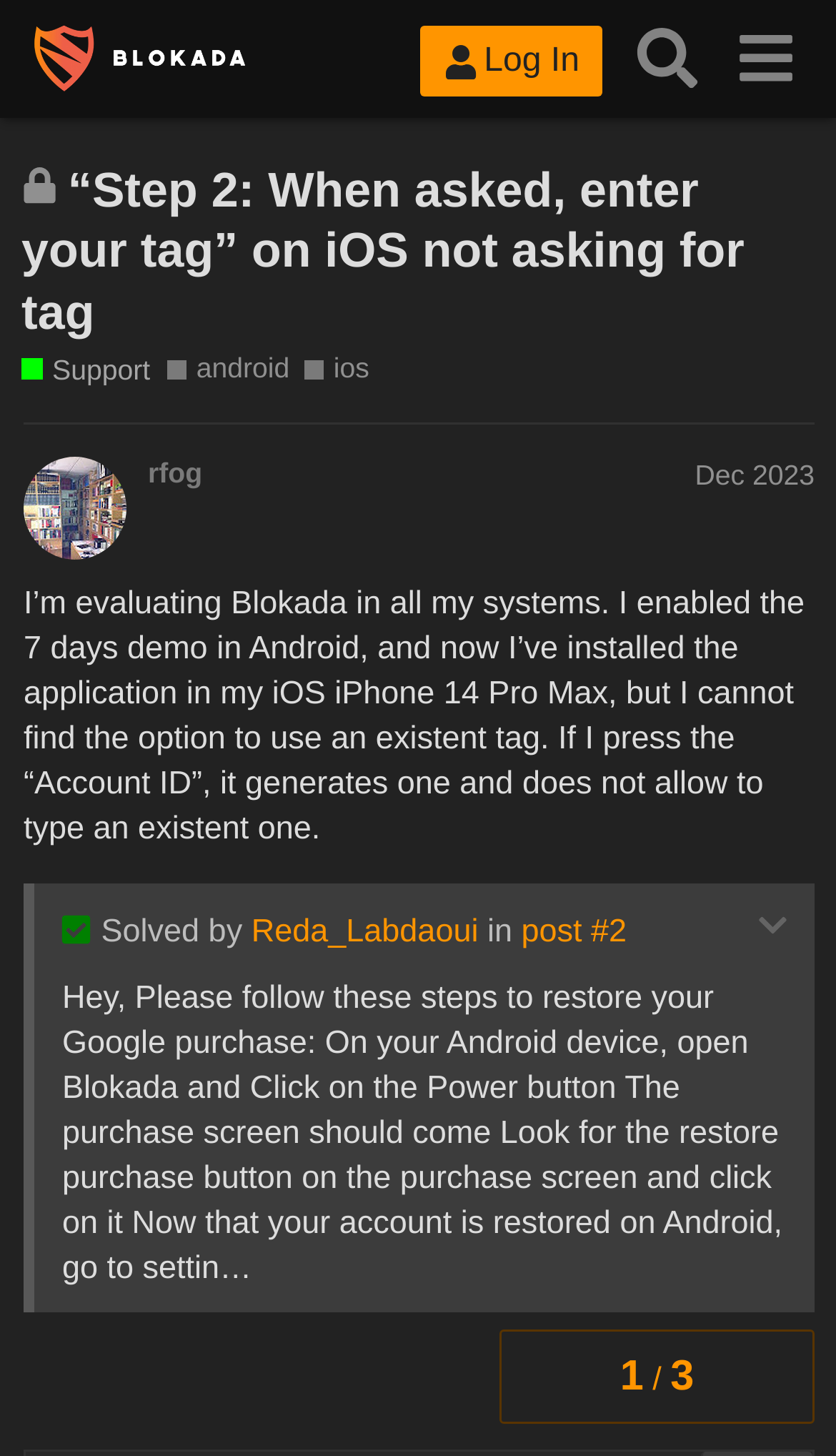Determine the bounding box for the UI element described here: "rfog".

[0.177, 0.314, 0.242, 0.337]